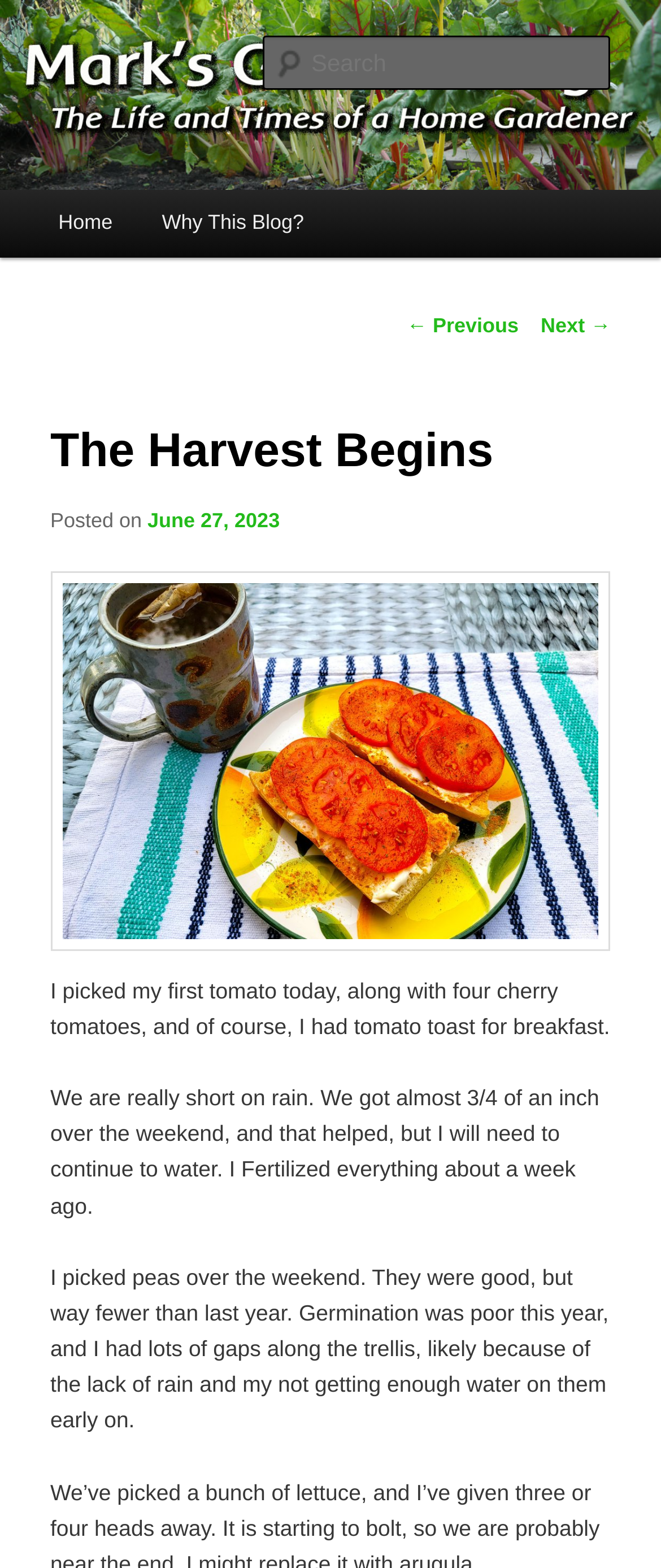Use a single word or phrase to answer the question:
What is the purpose of the search textbox?

Search the blog